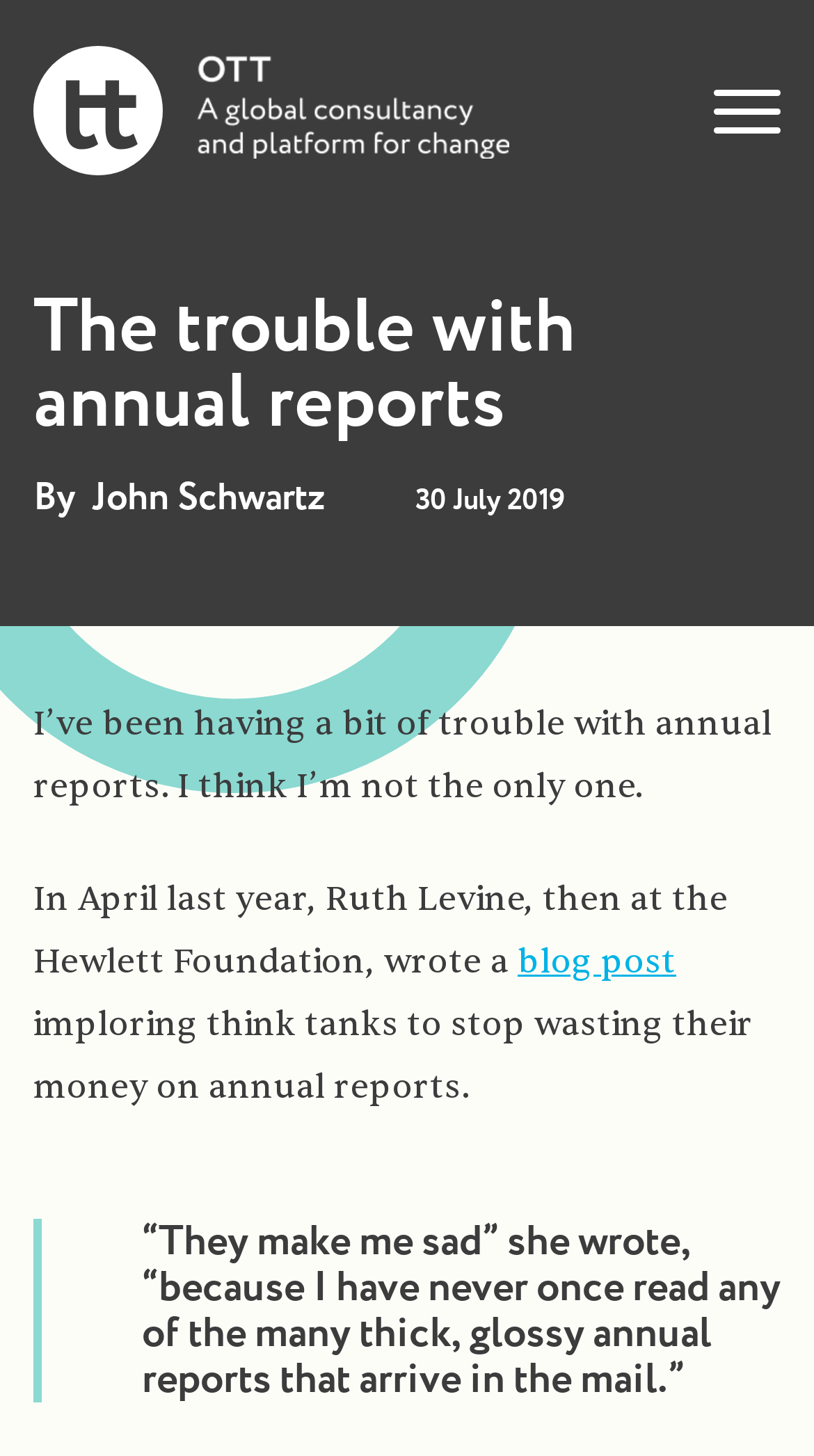Who is the author of the article?
Based on the content of the image, thoroughly explain and answer the question.

The answer can be found in the text 'By John Schwartz' which is located above the article's content.